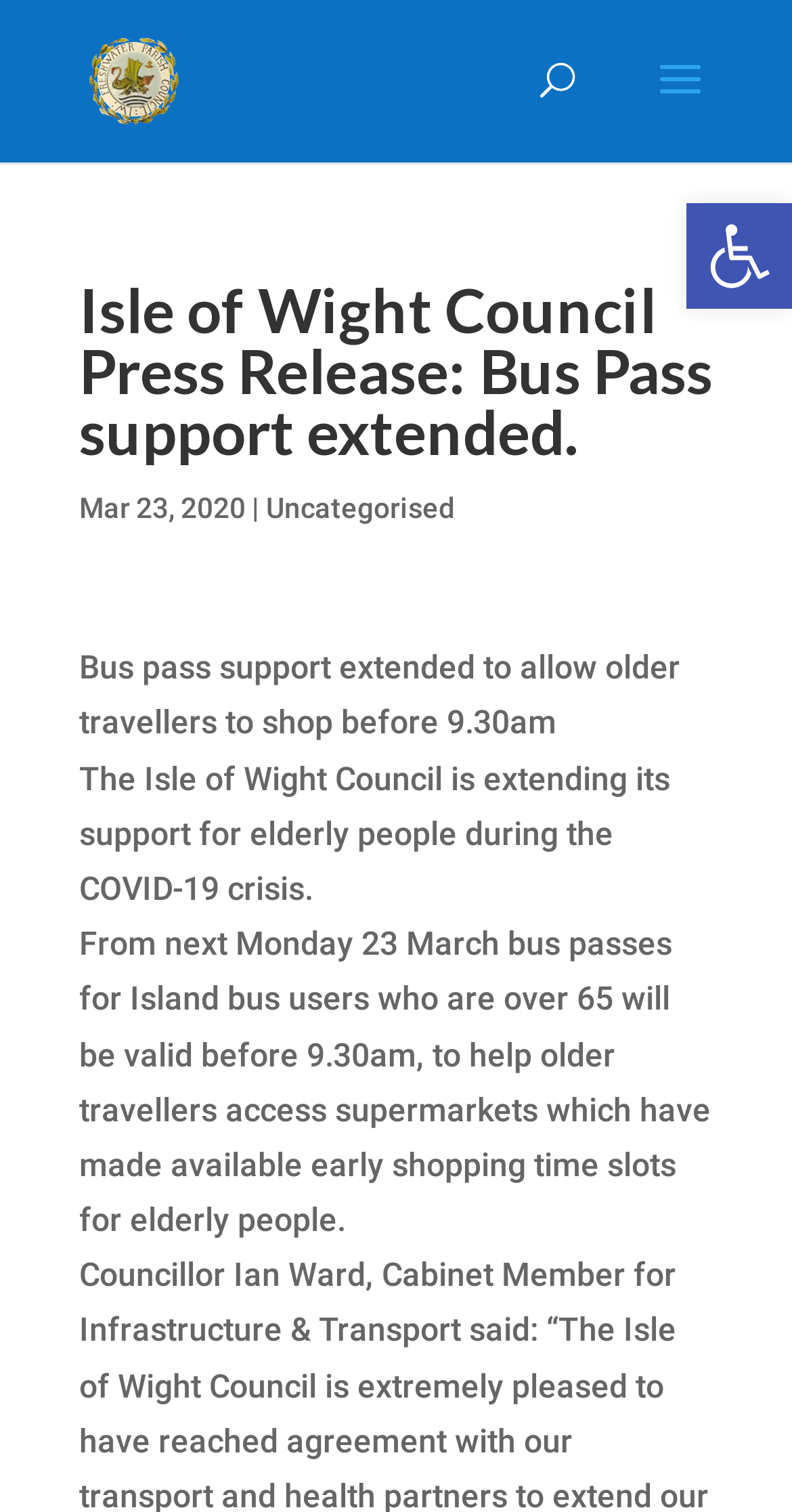Identify the bounding box coordinates for the UI element described as follows: "Open toolbar Accessibility Tools". Ensure the coordinates are four float numbers between 0 and 1, formatted as [left, top, right, bottom].

[0.867, 0.134, 1.0, 0.204]